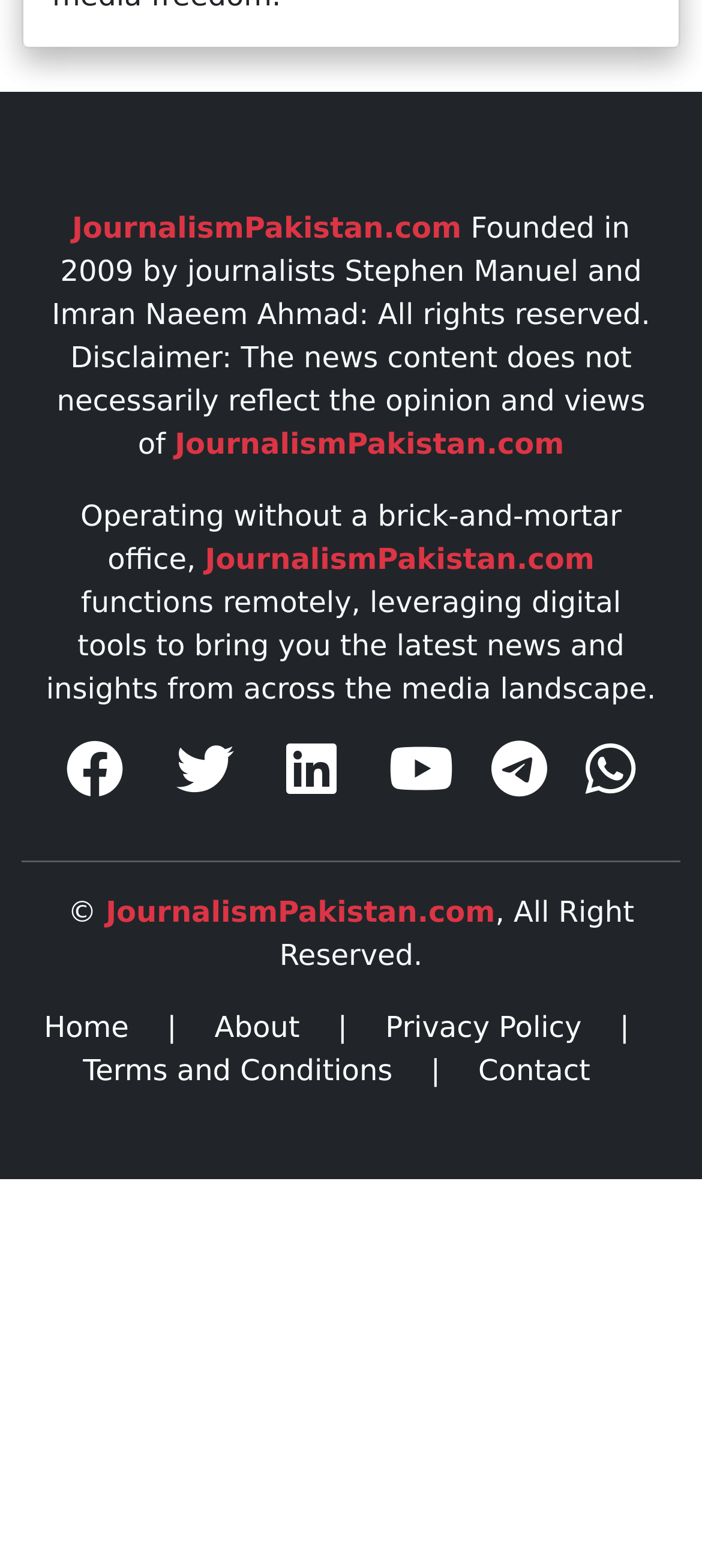Provide a short answer to the following question with just one word or phrase: What is the purpose of this website?

To bring latest news and insights